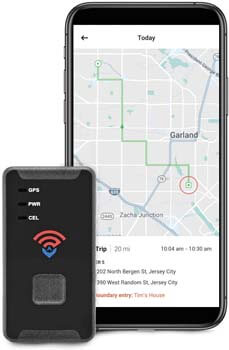What is the primary purpose of the Spytec GL300?
Look at the webpage screenshot and answer the question with a detailed explanation.

The device is designed for real-time tracking, offering users the ability to monitor their location and travel history, making it ideal for globetrotters and those seeking reliable tracking solutions.